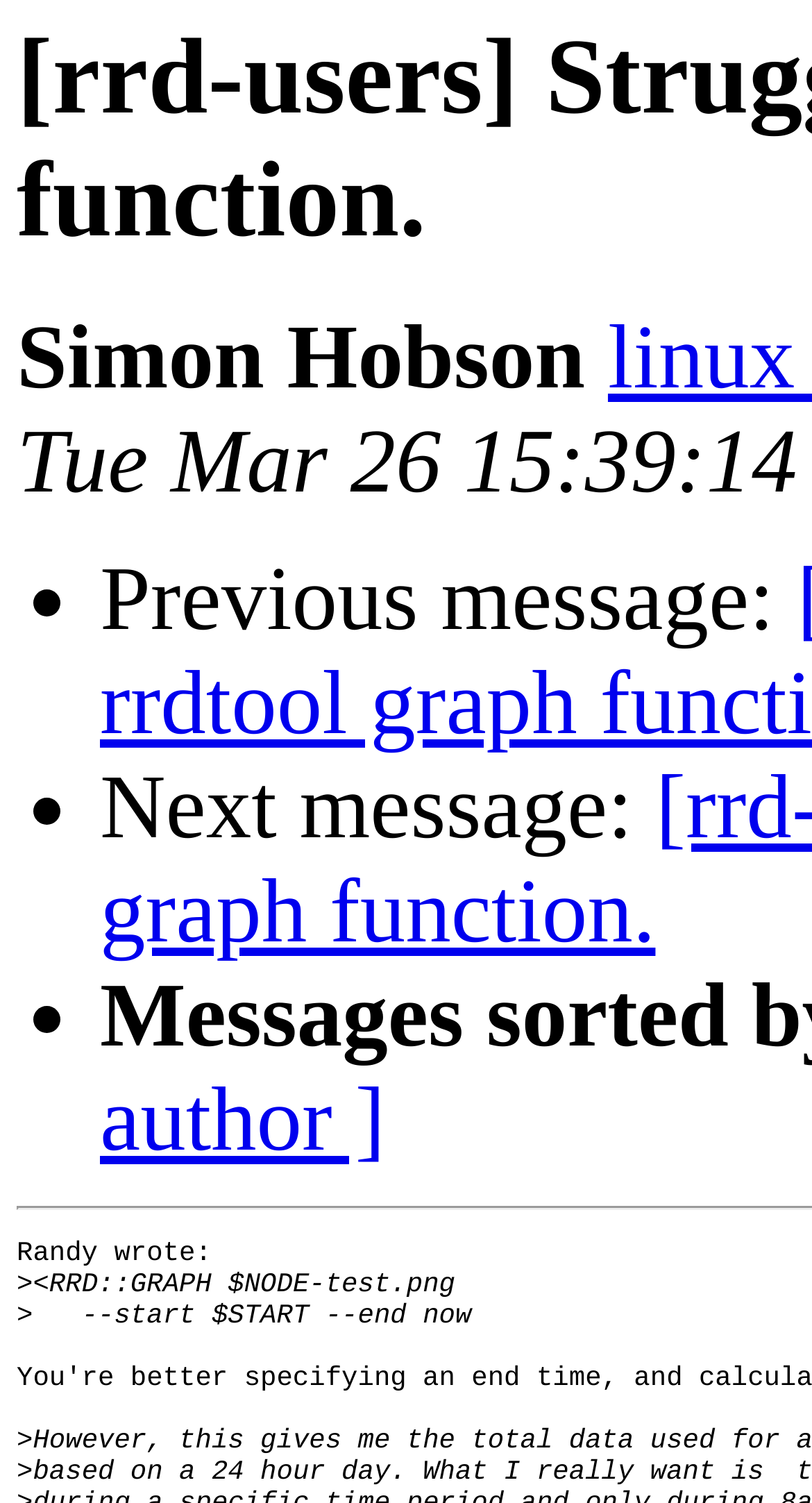Summarize the webpage comprehensively, mentioning all visible components.

The webpage appears to be a forum or discussion thread, with a focus on a specific topic related to RRDtool graph function. At the top, there is a title or header that reads "O+P [rrd-users] Struggling with rrdtool graph function." 

Below the title, there is a section that displays the author's name, "Simon Hobson", positioned near the top-left corner of the page. 

To the right of the author's name, there are three bullet points, each with a brief description. The first bullet point is labeled "Previous message:", the second is "Next message:", and the third has no label. These bullet points are arranged vertically, with the "Previous message:" at the top, followed by "Next message:", and then the unlabeled bullet point.

Below the bullet points, there is a quote or message from someone named Randy. The message is indented and starts with "Randy wrote:". The quoted text appears to be a code snippet, with lines of code separated by newline characters. The code is related to RRDtool graph function, with commands and parameters such as "RRD::GRAPH", "$NODE-test.png", "--start $START", and "--end now". The code snippet takes up a significant portion of the page, spanning multiple lines.